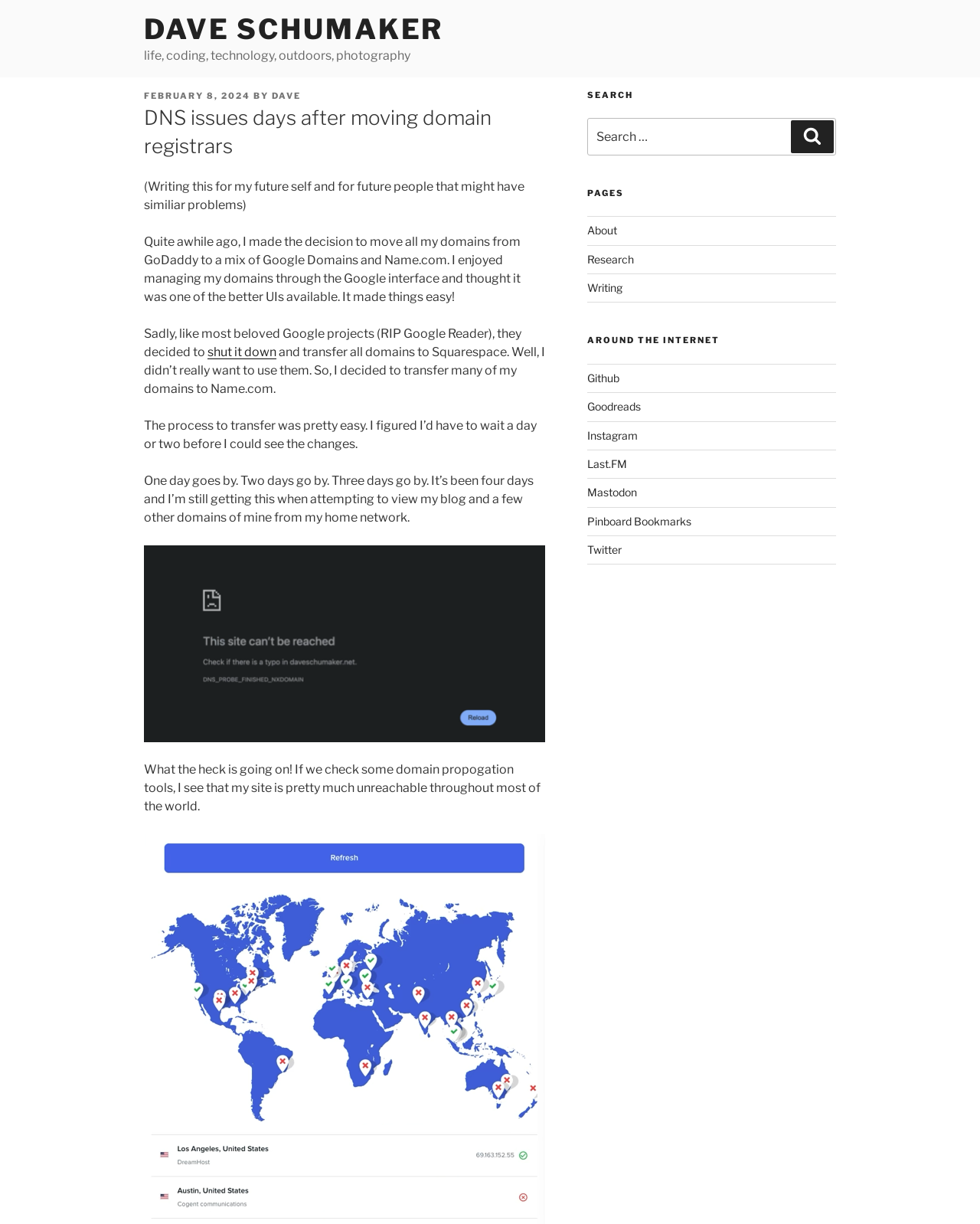Please identify the bounding box coordinates for the region that you need to click to follow this instruction: "Click on the 'DAVE SCHUMAKER' link".

[0.147, 0.01, 0.453, 0.038]